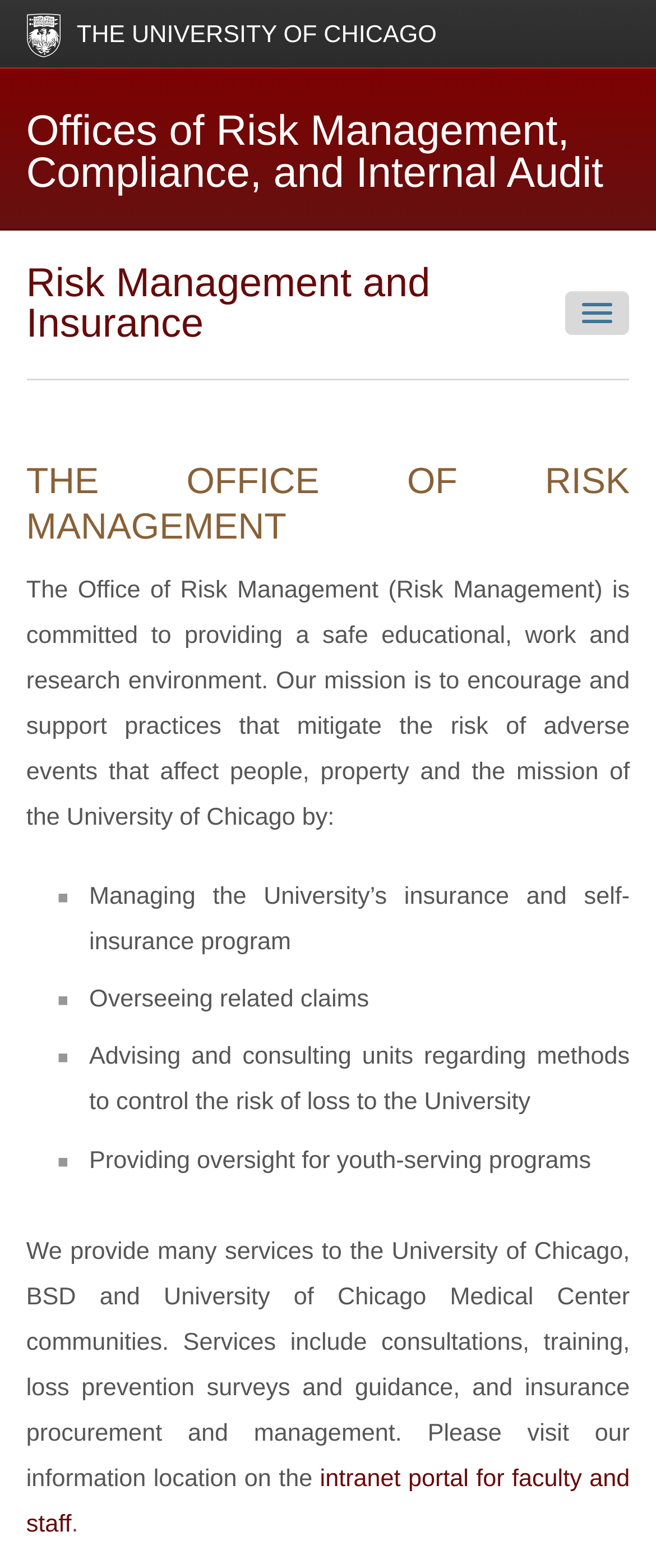Identify the bounding box coordinates of the clickable region necessary to fulfill the following instruction: "Search for something". The bounding box coordinates should be four float numbers between 0 and 1, i.e., [left, top, right, bottom].

[0.04, 0.658, 0.71, 0.688]